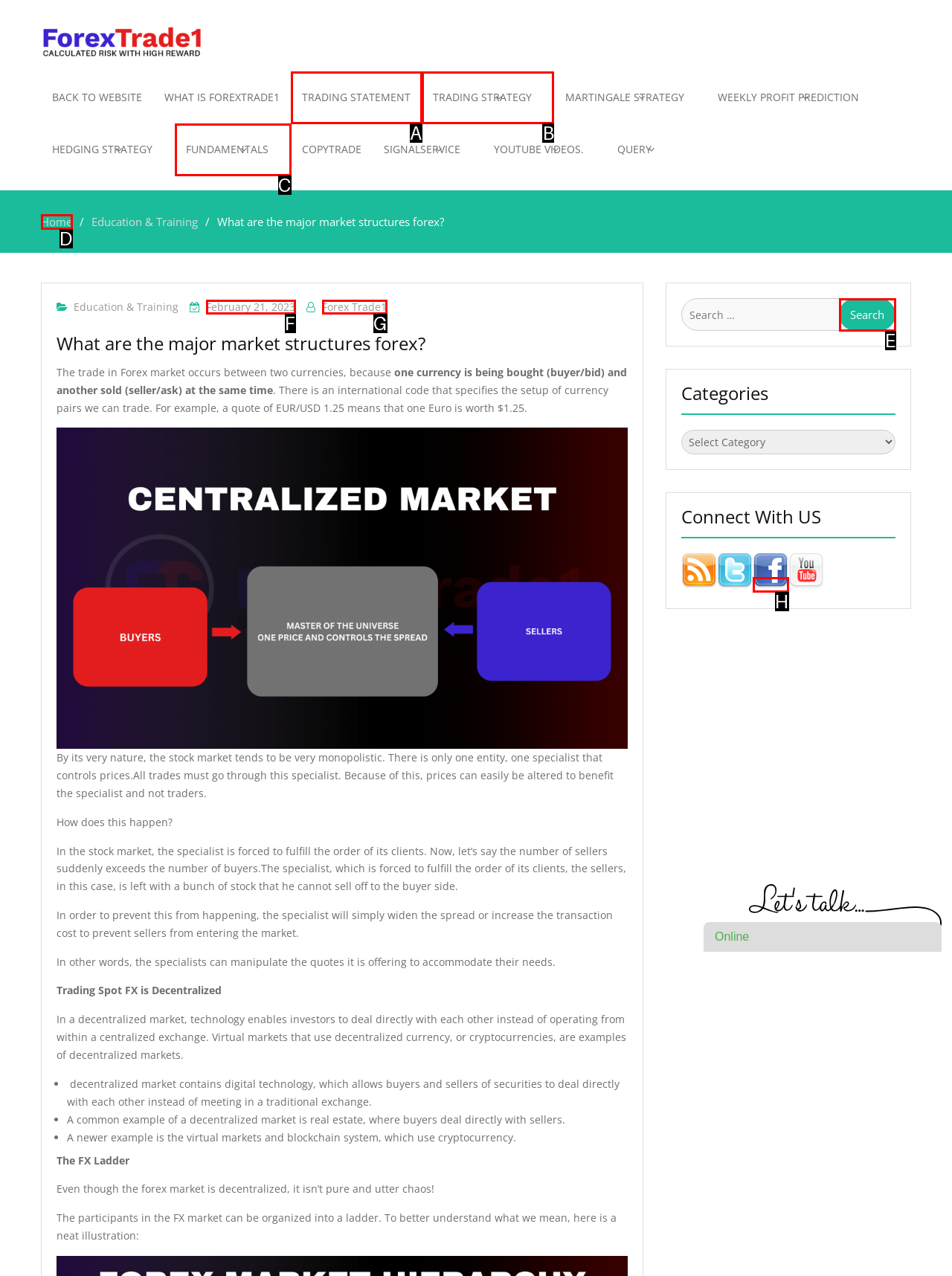Tell me which one HTML element I should click to complete the following task: Click on the 'TRADING STRATEGY' link Answer with the option's letter from the given choices directly.

B